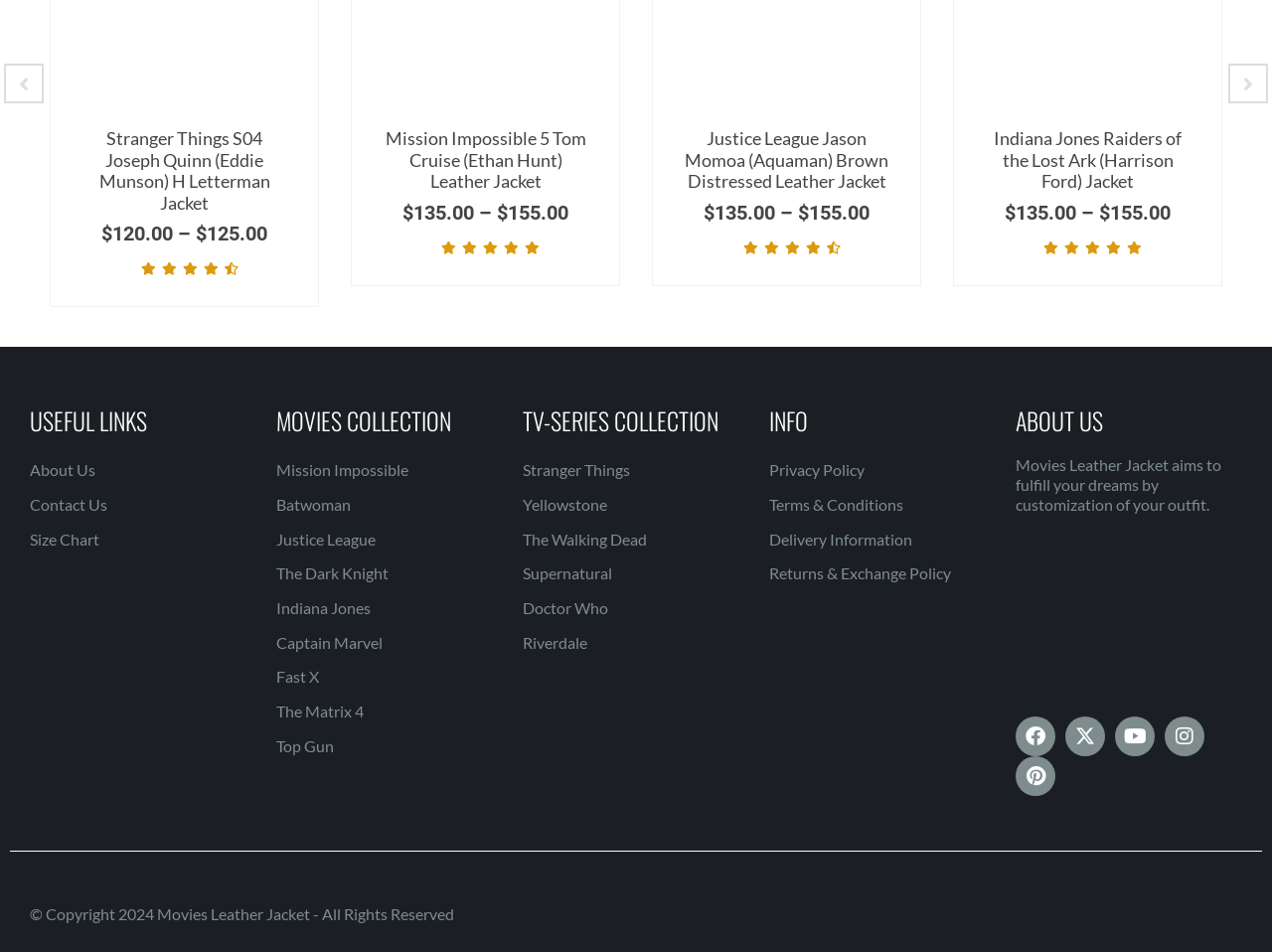Determine the bounding box coordinates of the area to click in order to meet this instruction: "Click the Size Chart link".

[0.023, 0.551, 0.202, 0.582]